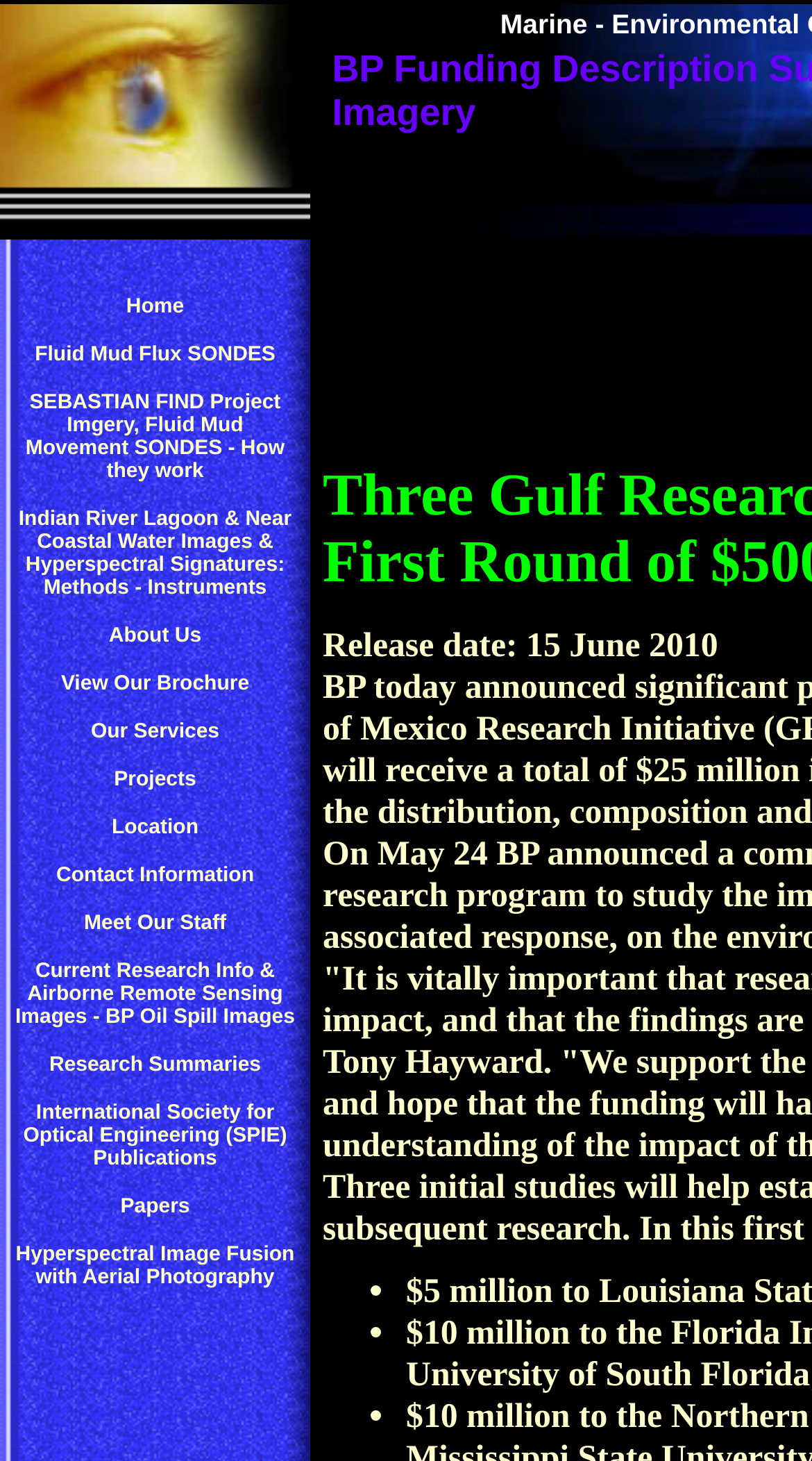Please answer the following query using a single word or phrase: 
What is the location mentioned on this webpage?

Indian River Lagoon